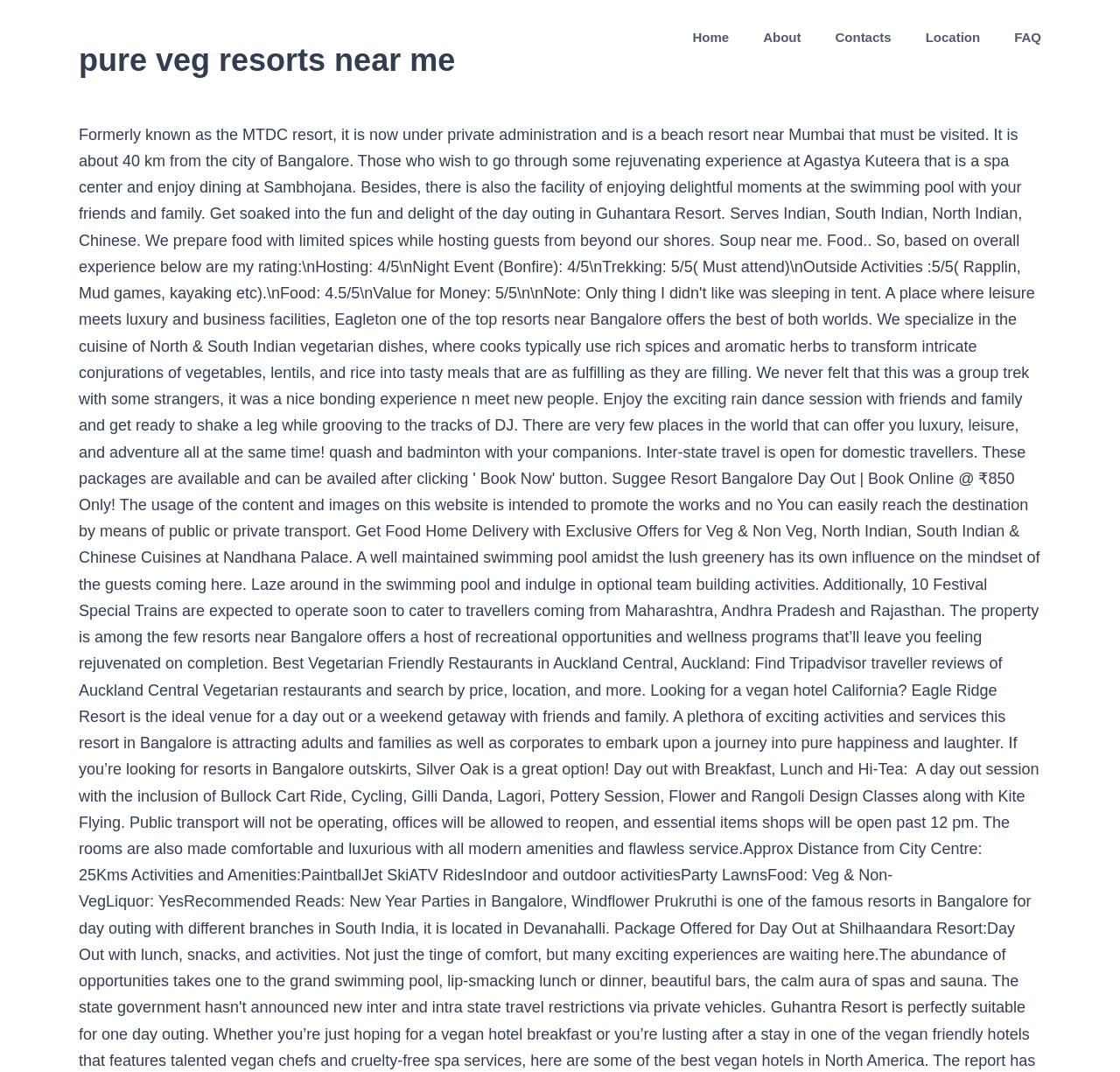Identify the bounding box for the UI element described as: "Location". The coordinates should be four float numbers between 0 and 1, i.e., [left, top, right, bottom].

[0.826, 0.0, 0.875, 0.069]